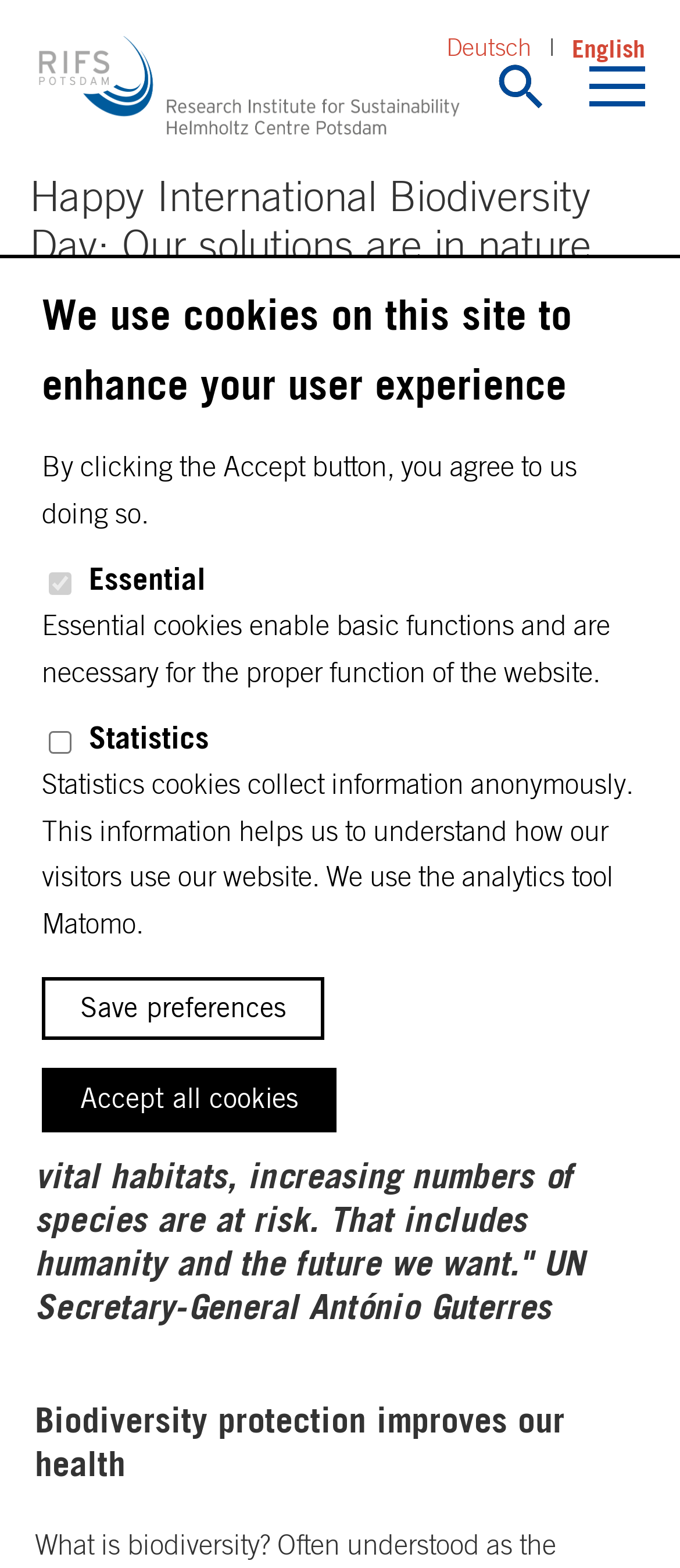Find the coordinates for the bounding box of the element with this description: "parent_node: Meta Navigation title="Home"".

[0.051, 0.022, 0.687, 0.089]